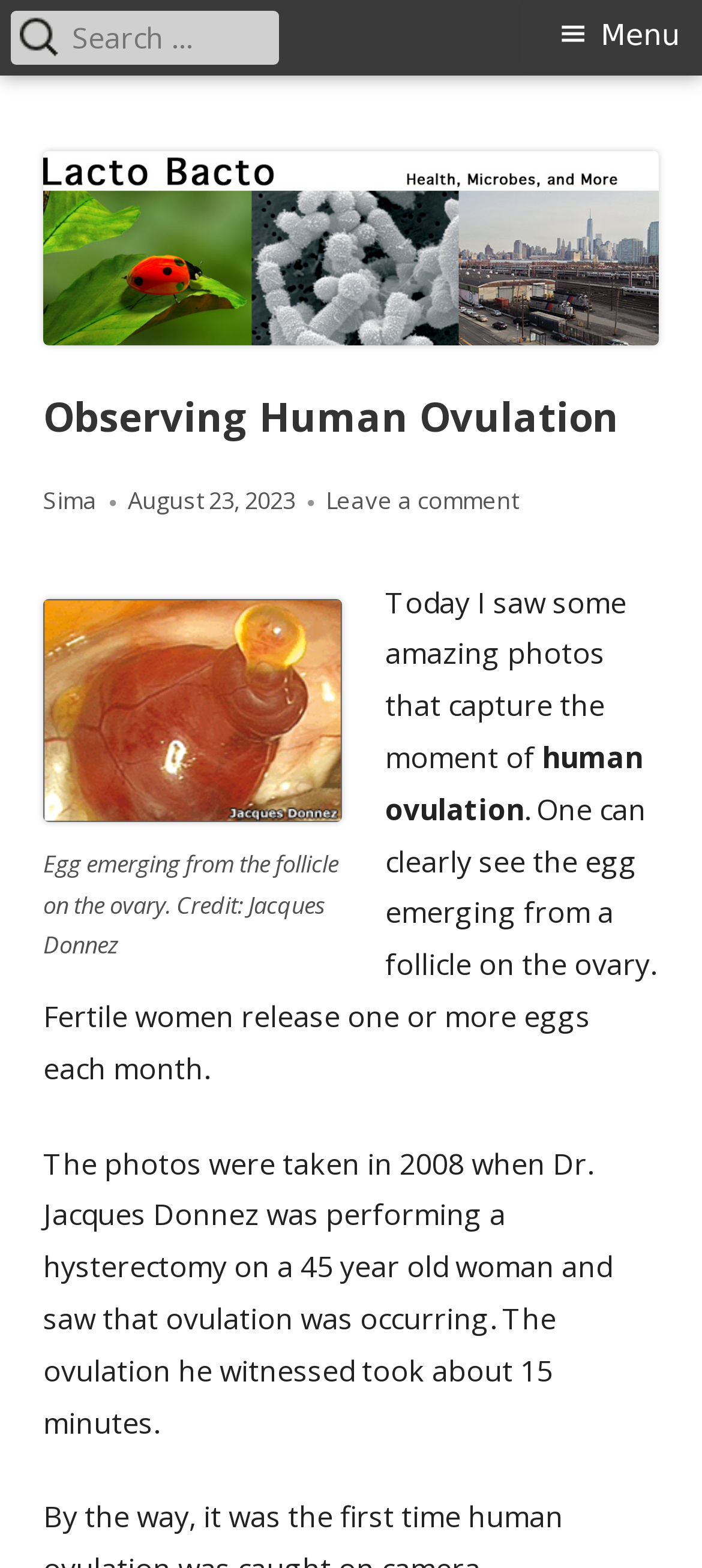What is the process described in the article?
Look at the image and provide a detailed response to the question.

The article describes the process of human ovulation, specifically the moment when an egg emerges from a follicle on the ovary, as captured in photos taken by Dr. Jacques Donnez during a hysterectomy procedure.